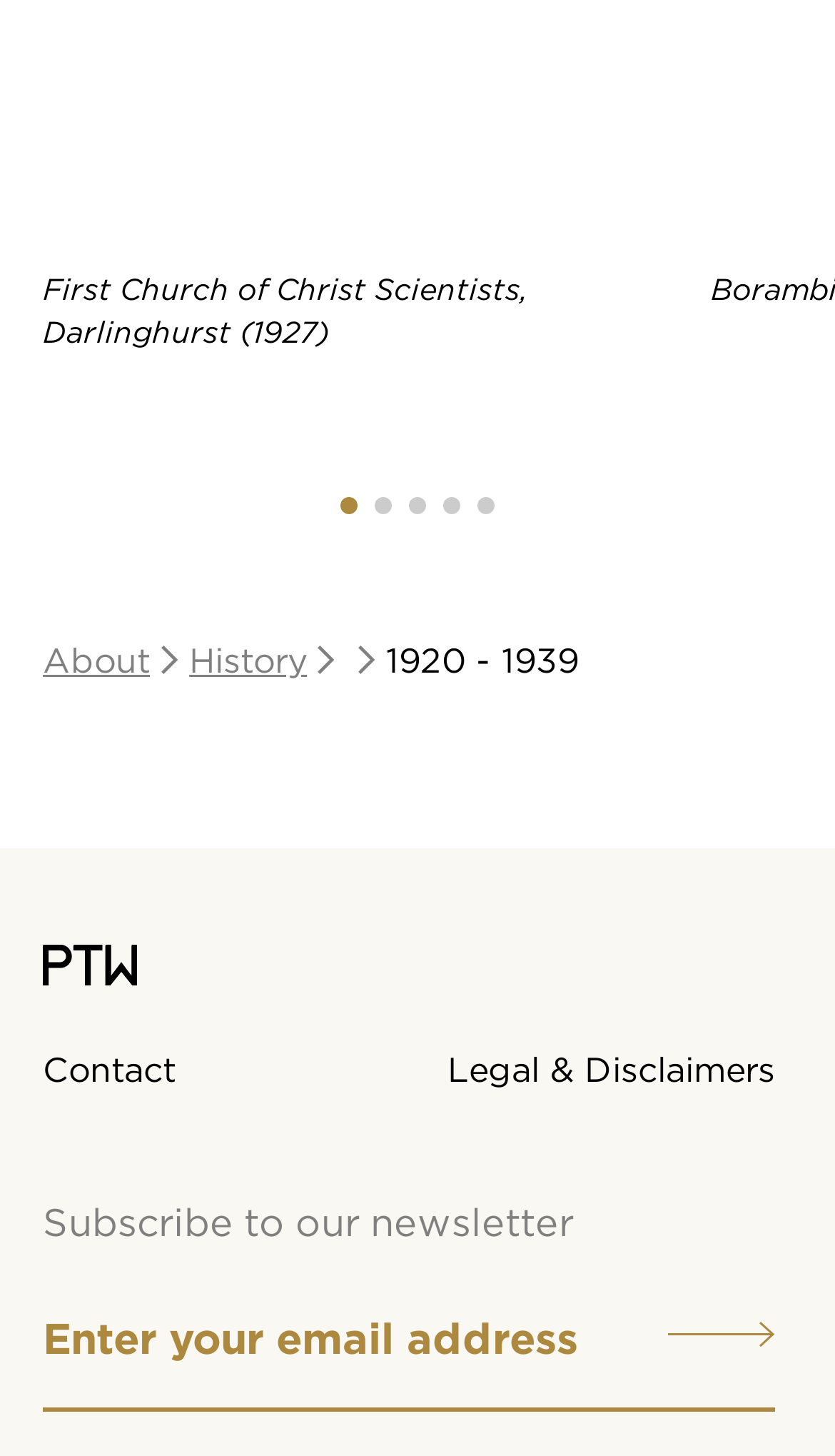Answer this question in one word or a short phrase: What is the name of the church mentioned?

First Church of Christ Scientists